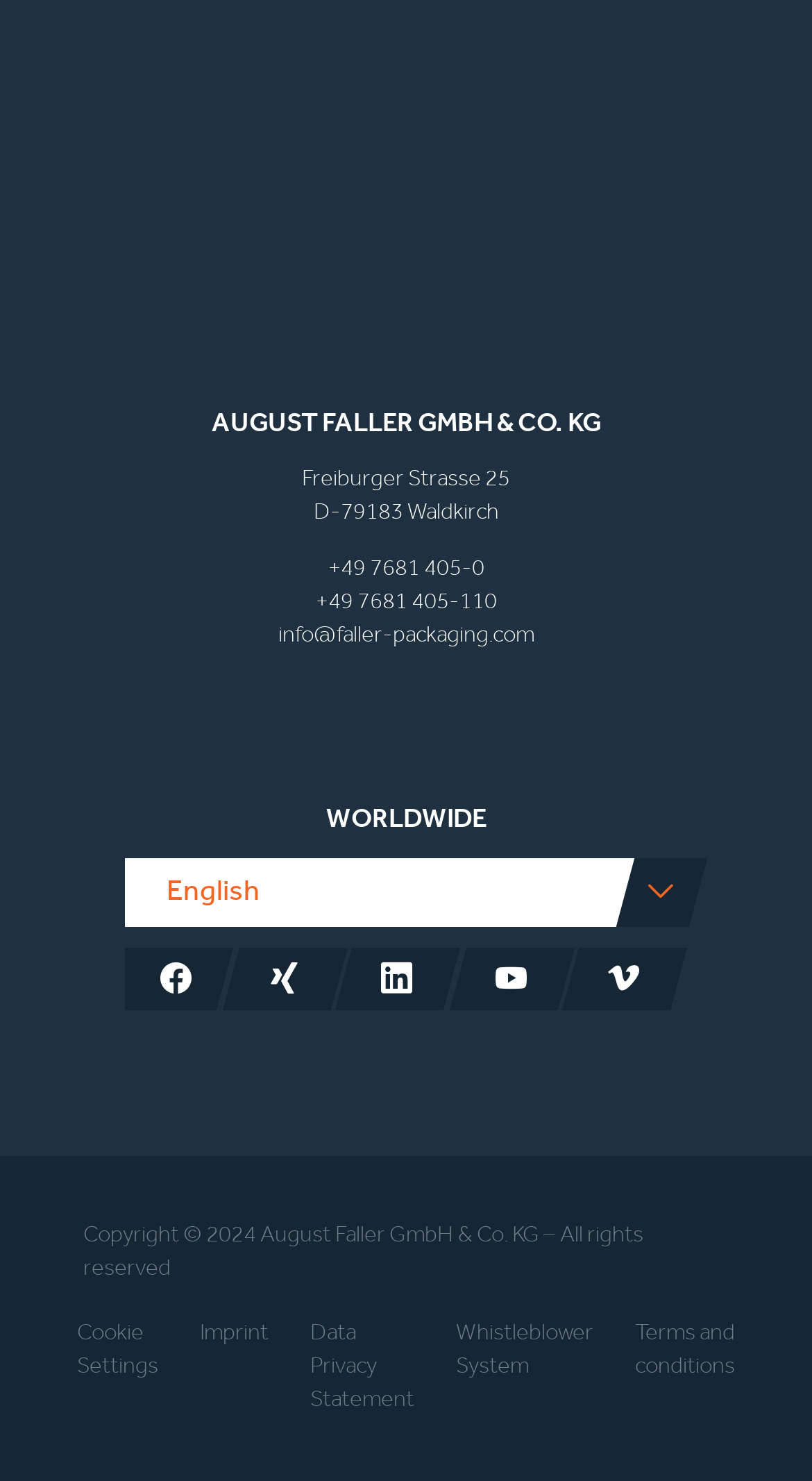Could you find the bounding box coordinates of the clickable area to complete this instruction: "Enter email address"?

[0.046, 0.029, 0.692, 0.075]